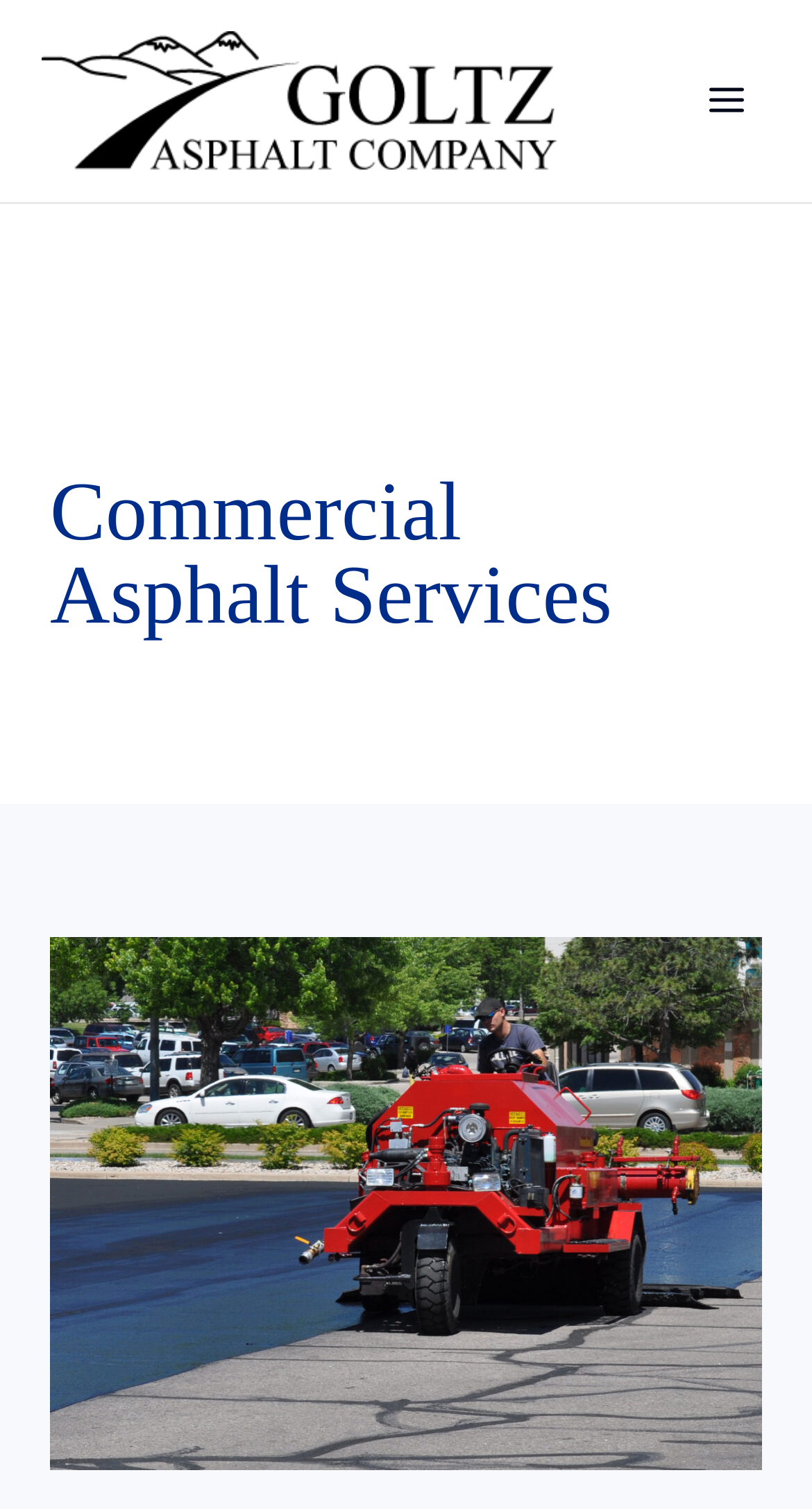Please predict the bounding box coordinates (top-left x, top-left y, bottom-right x, bottom-right y) for the UI element in the screenshot that fits the description: Main Menu

[0.84, 0.037, 0.949, 0.096]